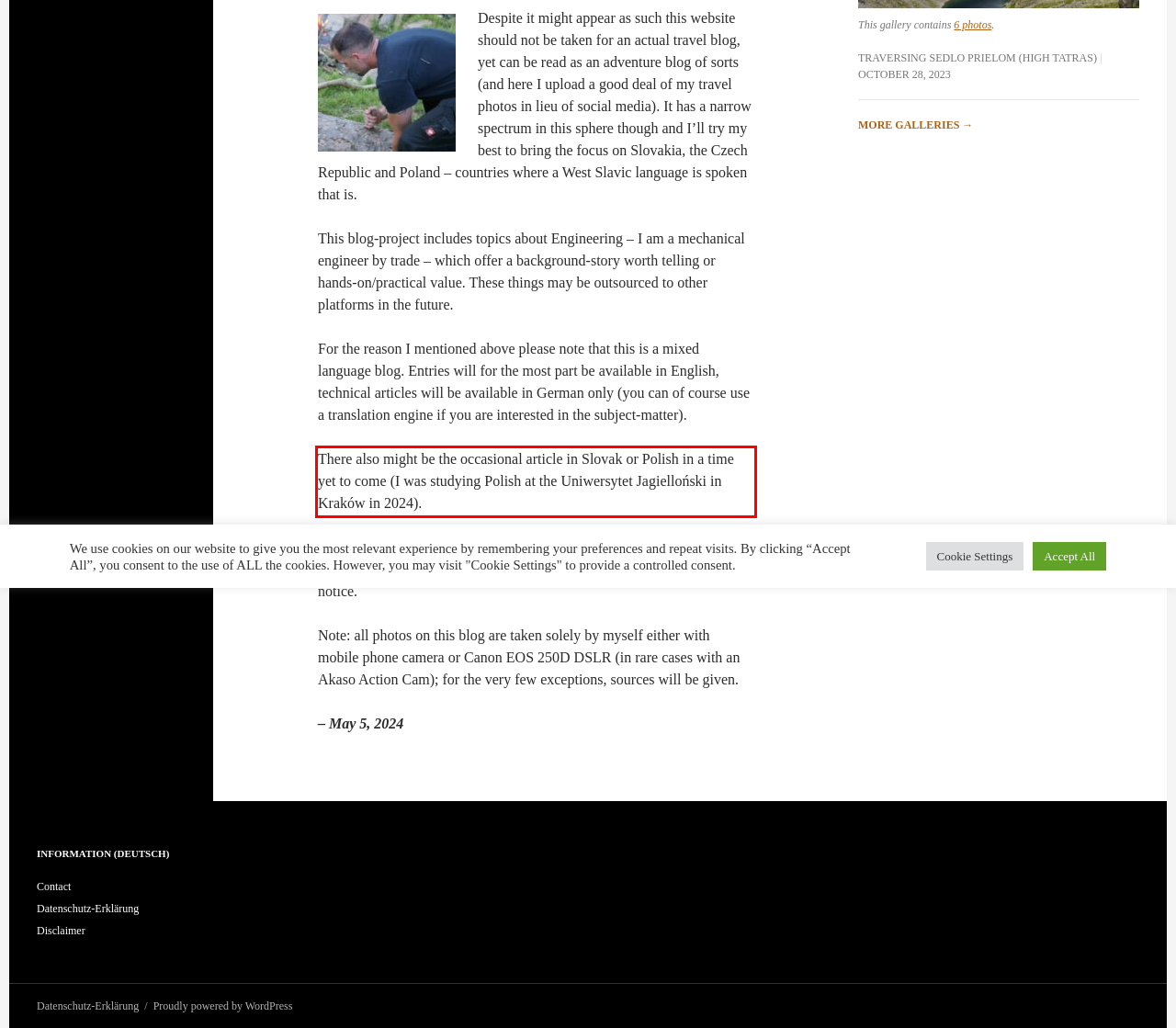Identify the text inside the red bounding box on the provided webpage screenshot by performing OCR.

There also might be the occasional article in Slovak or Polish in a time yet to come (I was studying Polish at the Uniwersytet Jagielloński in Kraków in 2024).